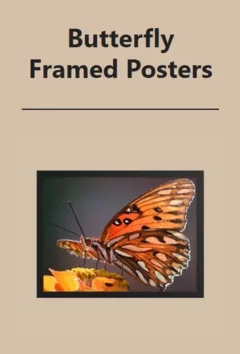What type of enthusiasts might be drawn to this image?
Answer the question based on the image using a single word or a brief phrase.

Nature enthusiasts and art lovers